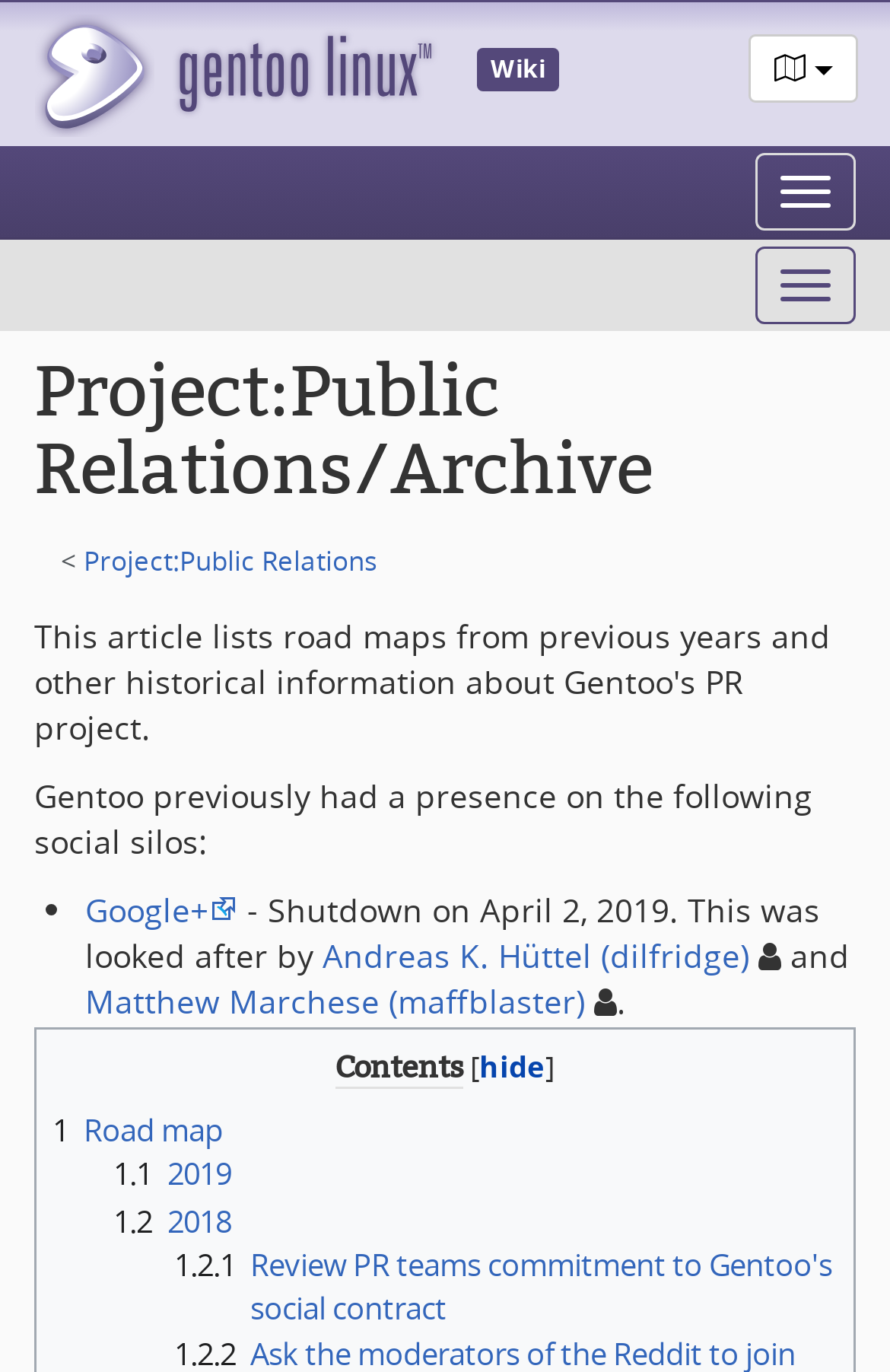Determine the bounding box coordinates of the region that needs to be clicked to achieve the task: "Click on the link to read about designing a custom scripting language for a game engine".

None